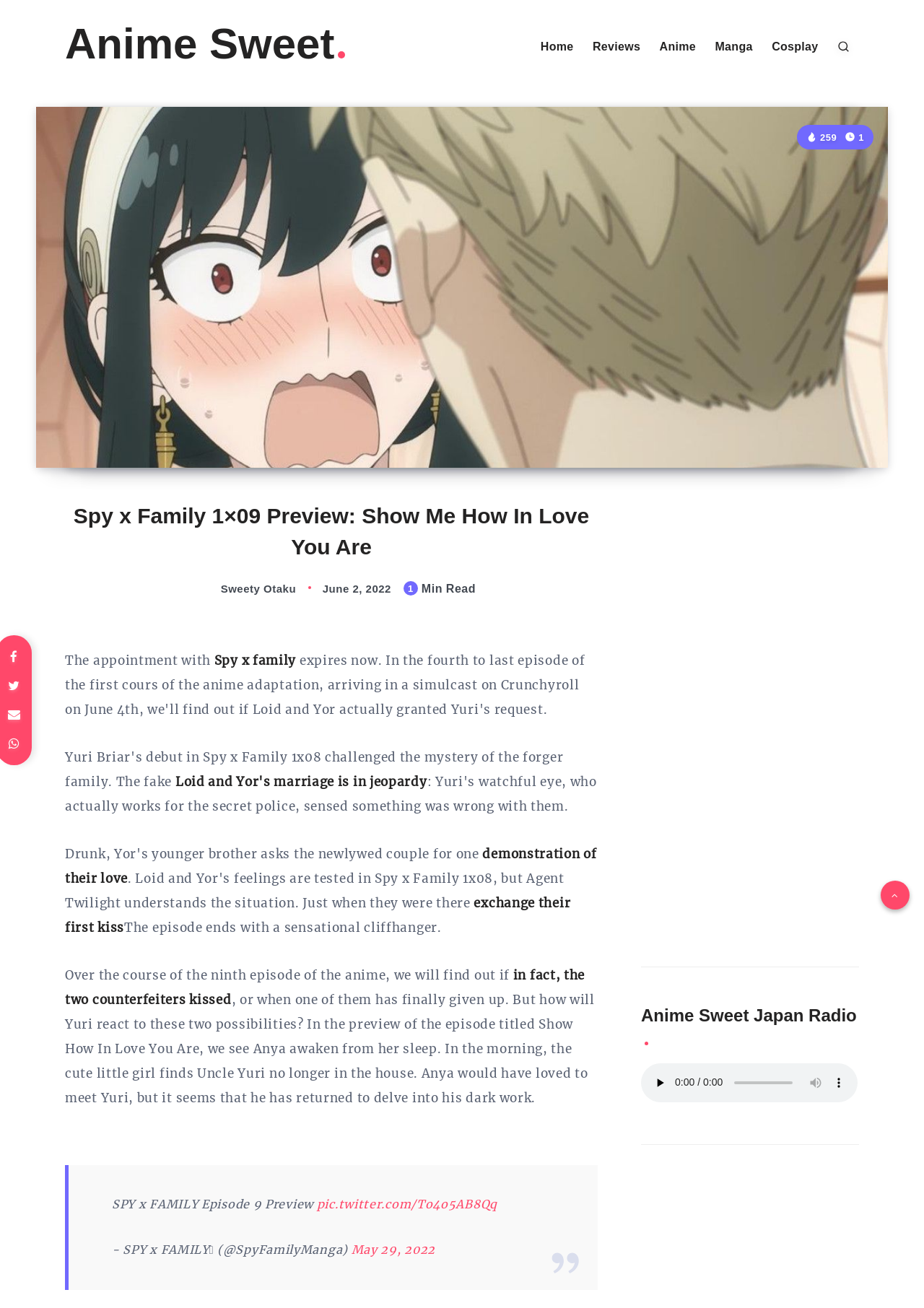Please find the bounding box coordinates for the clickable element needed to perform this instruction: "Visit the 'Home' page".

[0.585, 0.03, 0.621, 0.041]